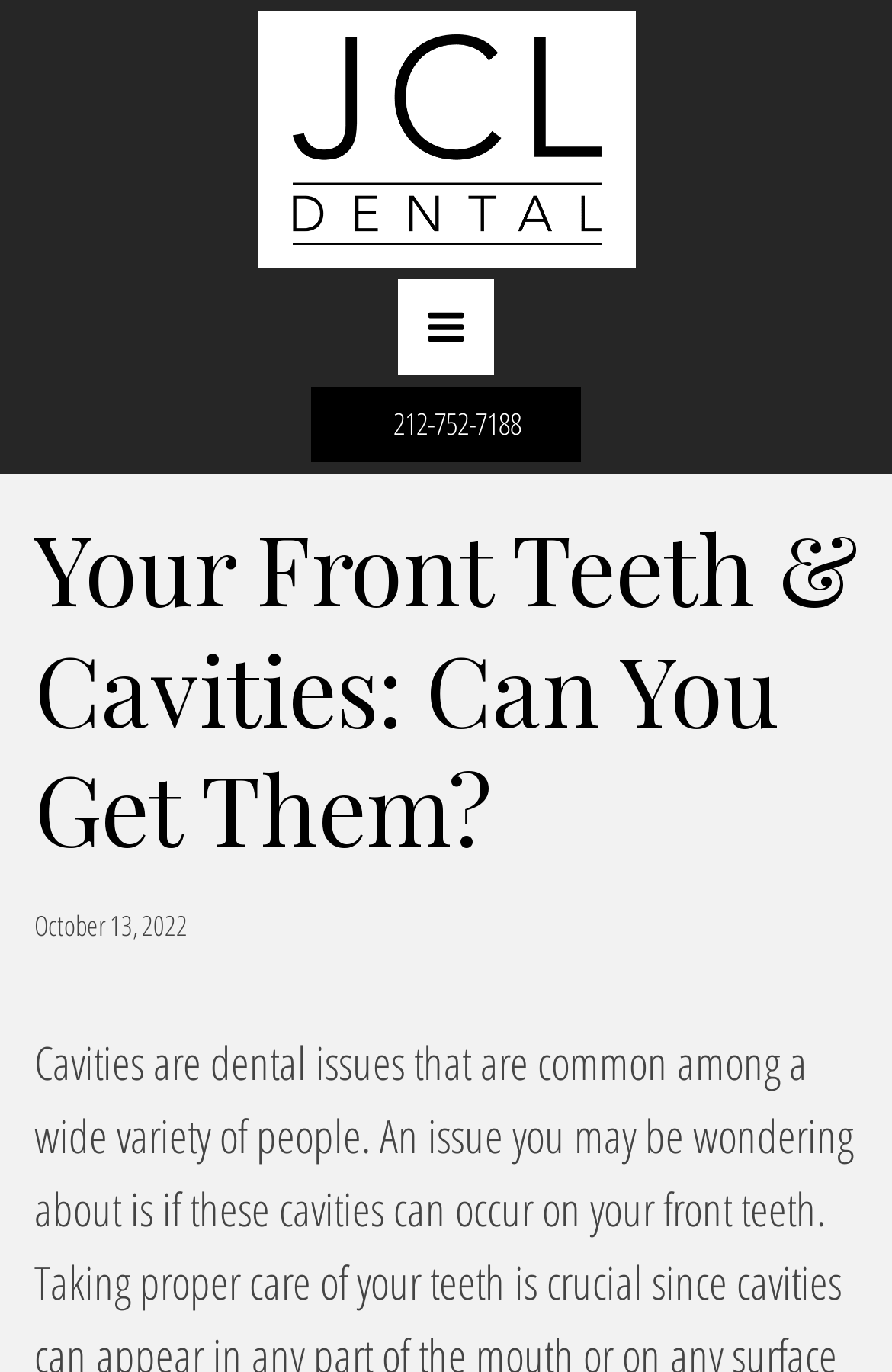Identify the bounding box for the element characterized by the following description: "212-752-7188".

[0.349, 0.283, 0.651, 0.337]